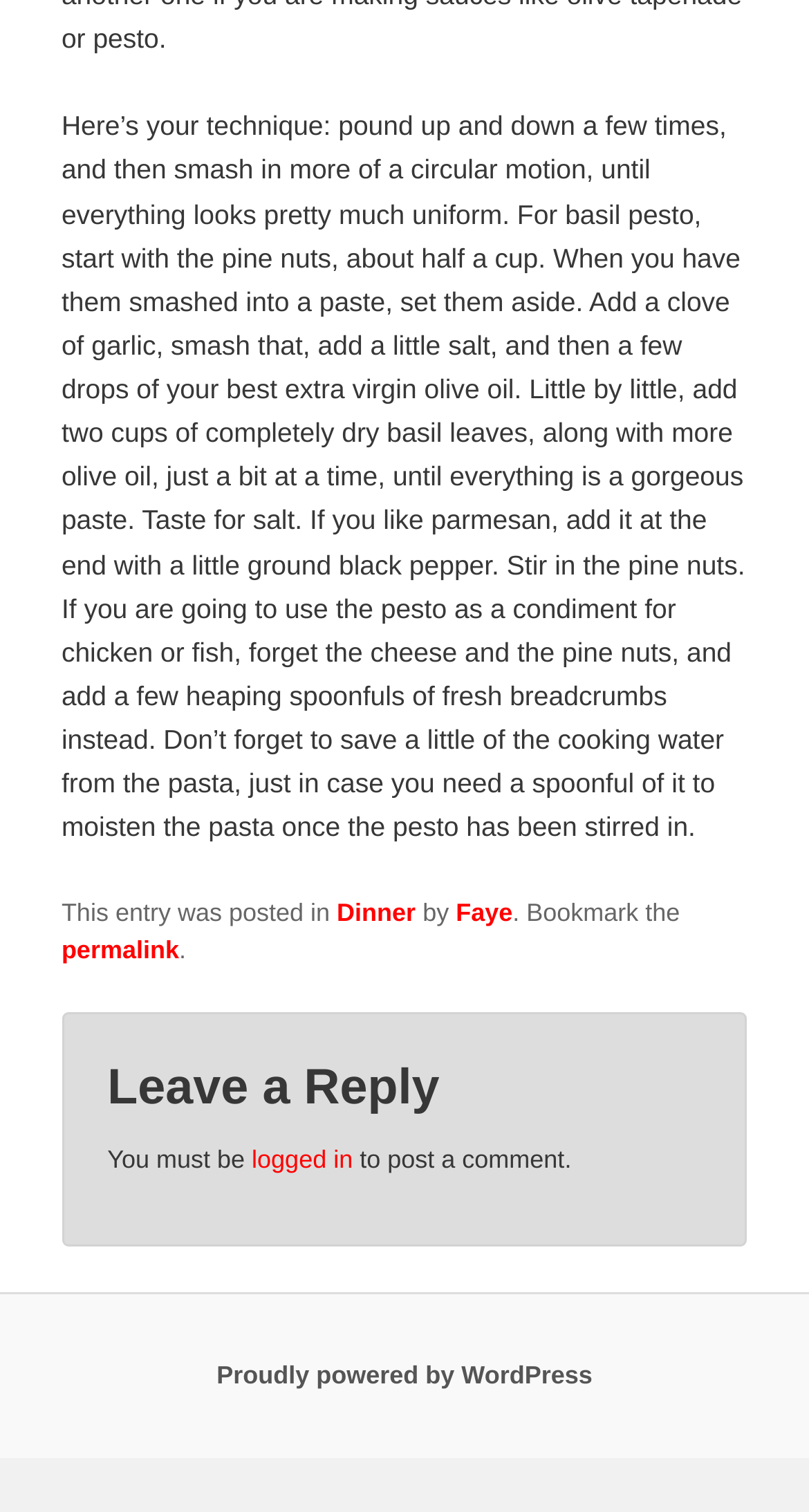What is the main ingredient in basil pesto?
Using the image as a reference, answer the question with a short word or phrase.

basil leaves